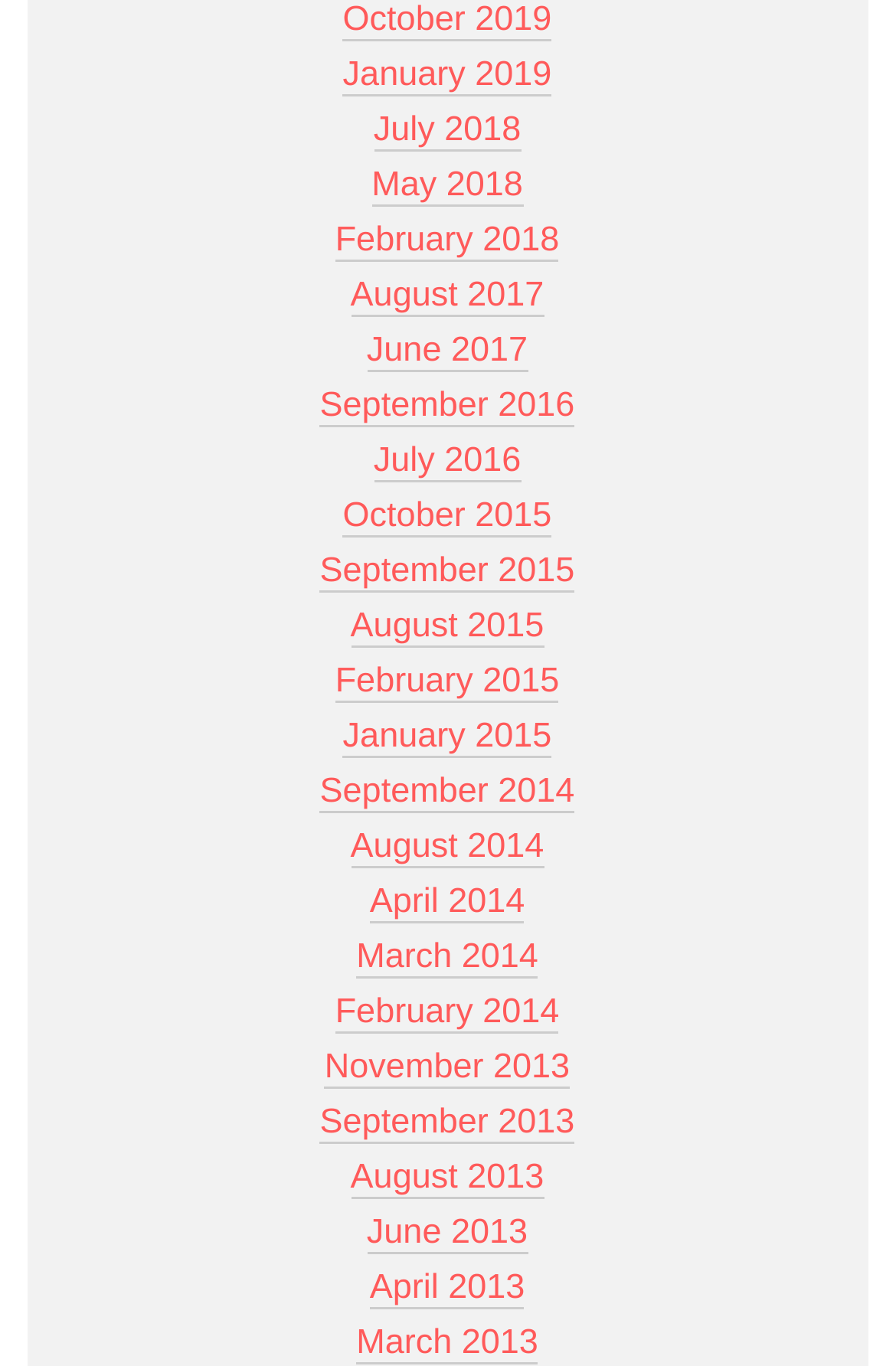How many links are there for the year 2015?
Using the image, respond with a single word or phrase.

3